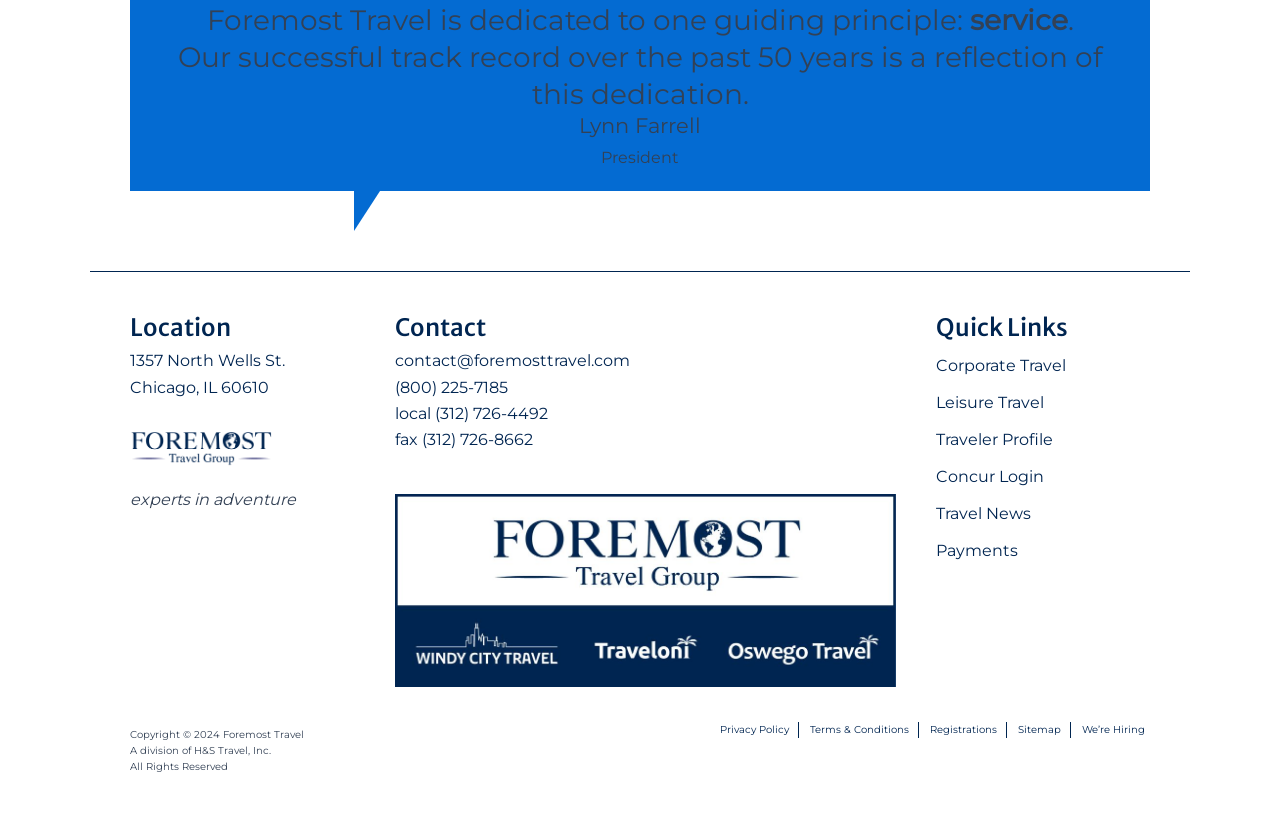Please provide a detailed answer to the question below by examining the image:
What is the company's address?

The company's address is mentioned in the 'Location' section of the webpage, which provides the street address as 1357 North Wells St. and the city, state, and zip code as Chicago, IL 60610.